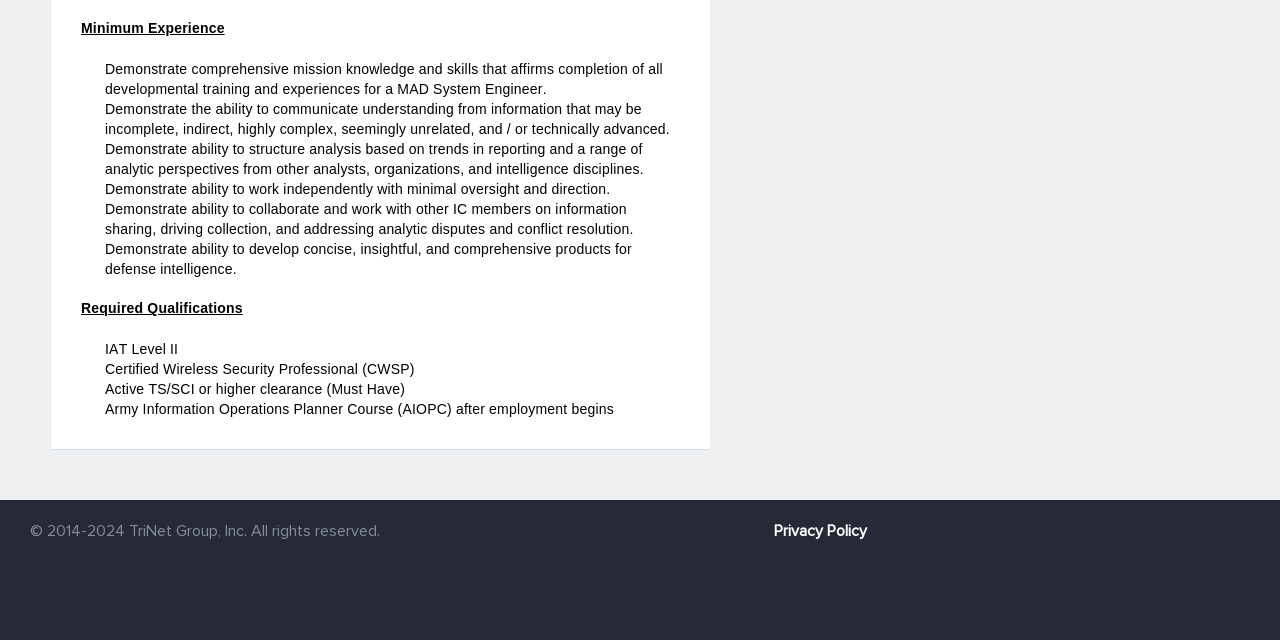Identify the bounding box for the UI element that is described as follows: "Privacy Policy".

[0.604, 0.815, 0.677, 0.846]